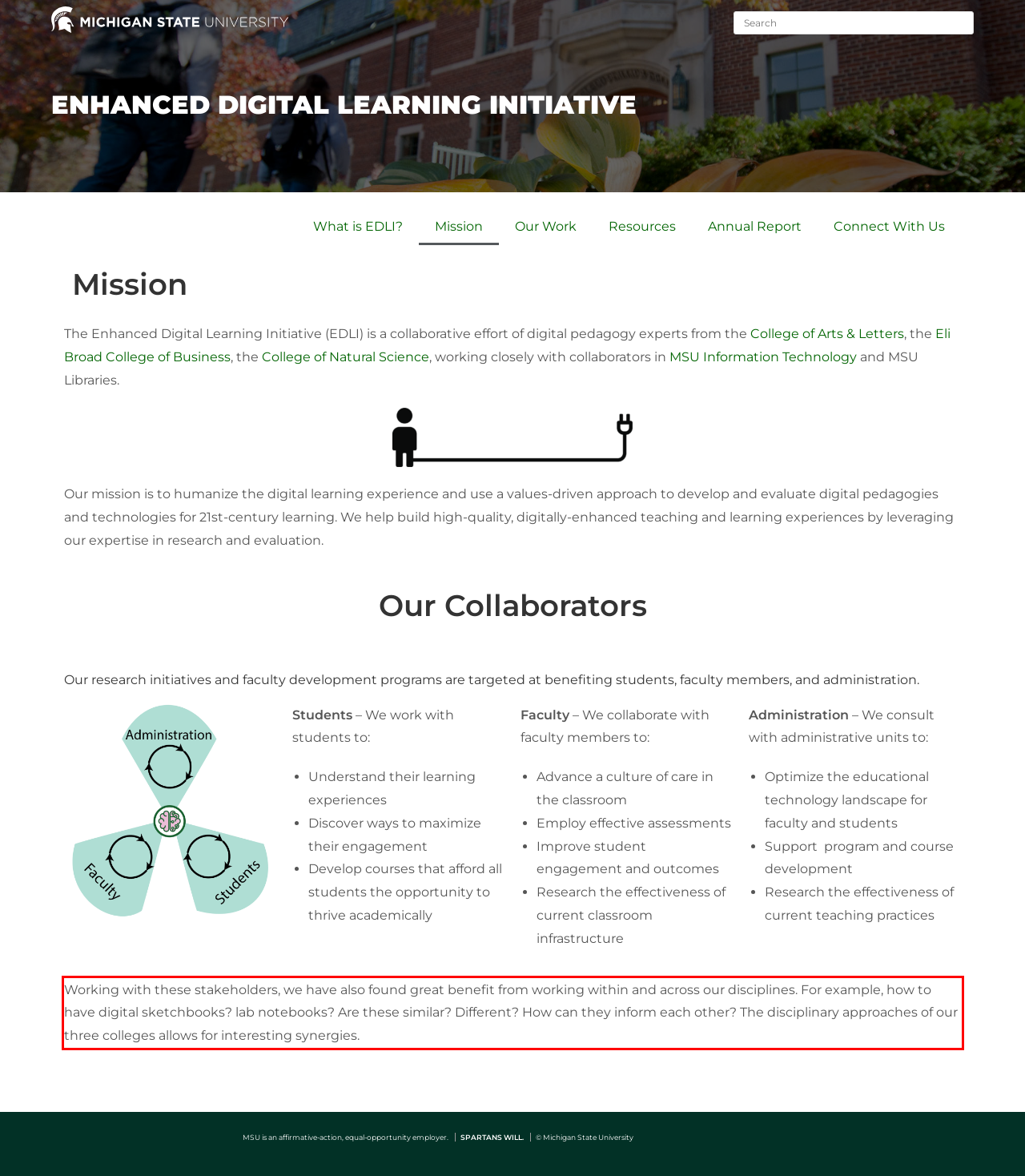Given a webpage screenshot, locate the red bounding box and extract the text content found inside it.

Working with these stakeholders, we have also found great benefit from working within and across our disciplines. For example, how to have digital sketchbooks? lab notebooks? Are these similar? Different? How can they inform each other? The disciplinary approaches of our three colleges allows for interesting synergies.